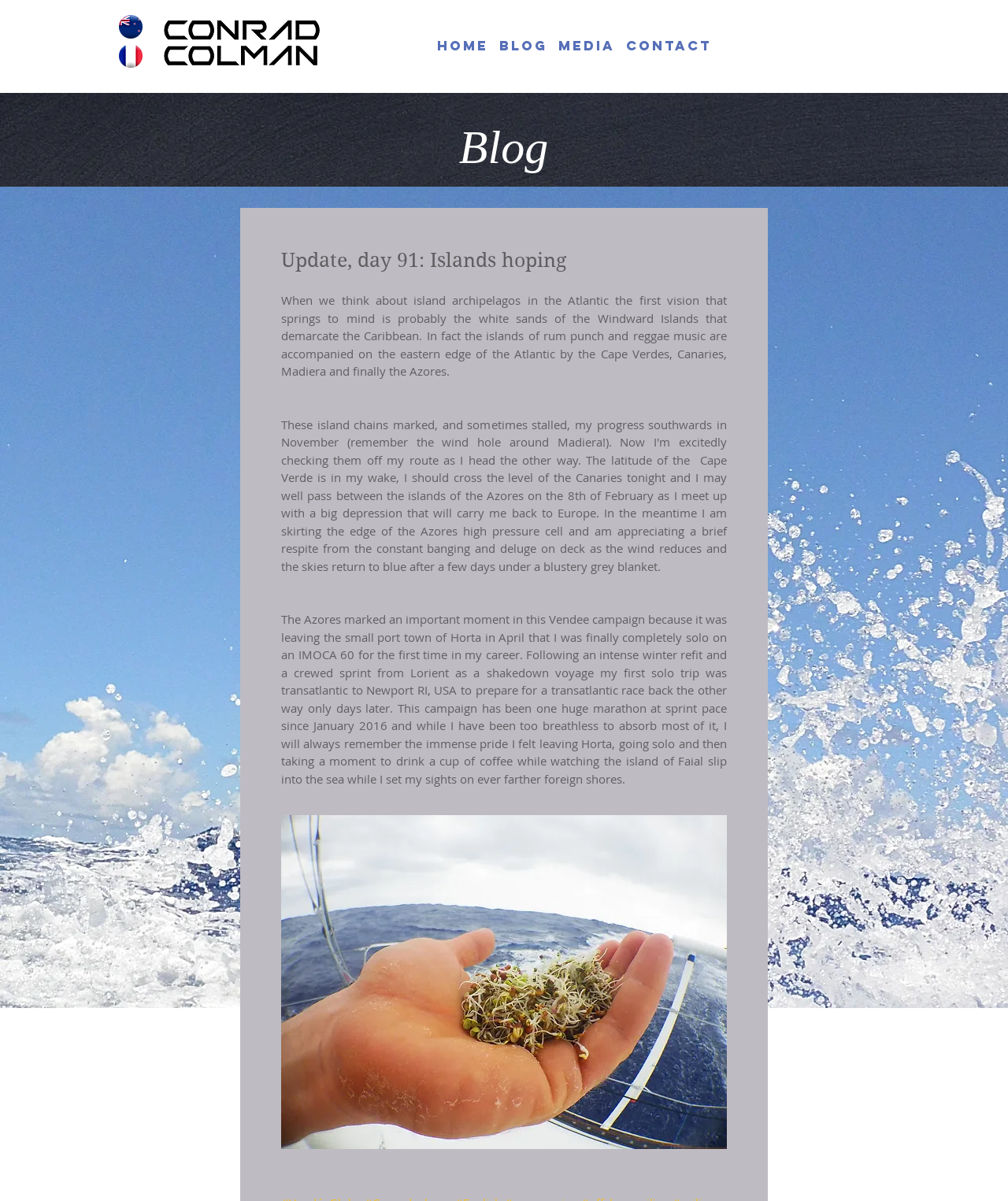Given the description: "Home", determine the bounding box coordinates of the UI element. The coordinates should be formatted as four float numbers between 0 and 1, [left, top, right, bottom].

[0.434, 0.025, 0.484, 0.052]